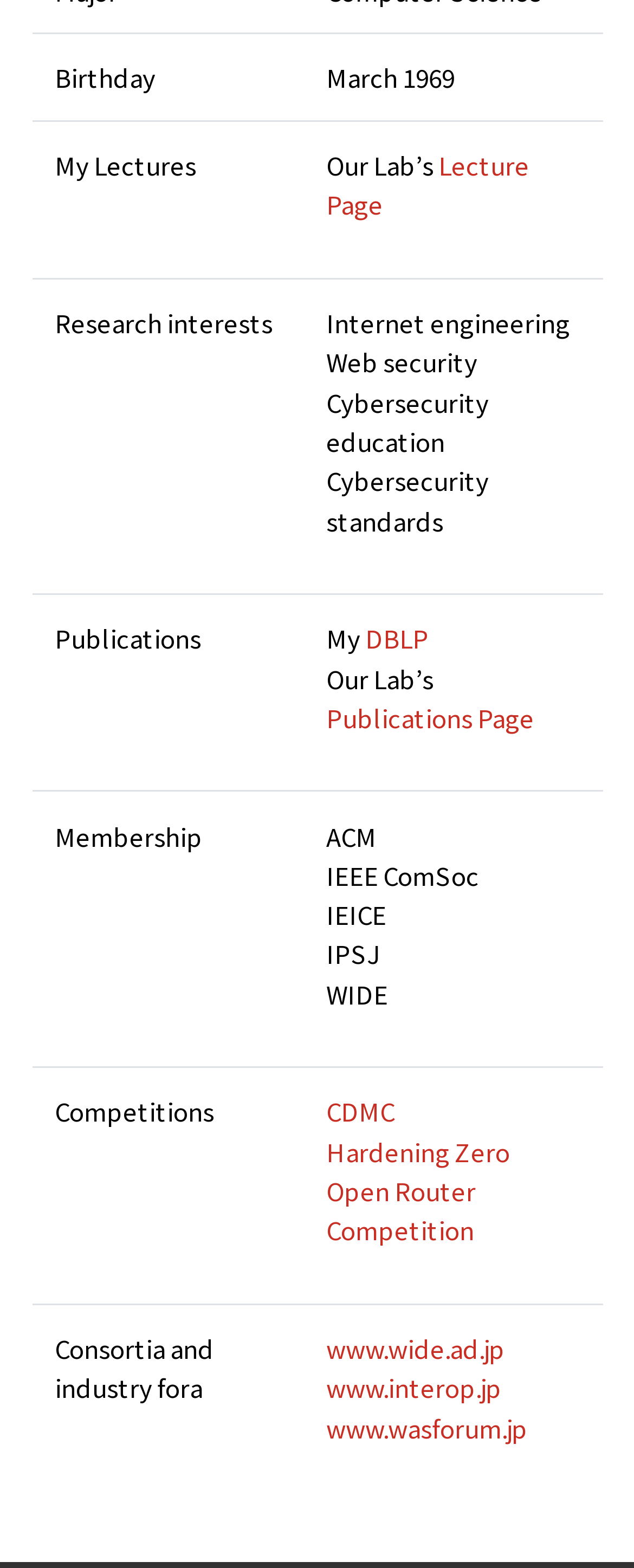Answer the question using only a single word or phrase: 
What is the name of the competition mentioned in the 'Competitions' section?

CDMC, Hardening Zero, Open Router Competition